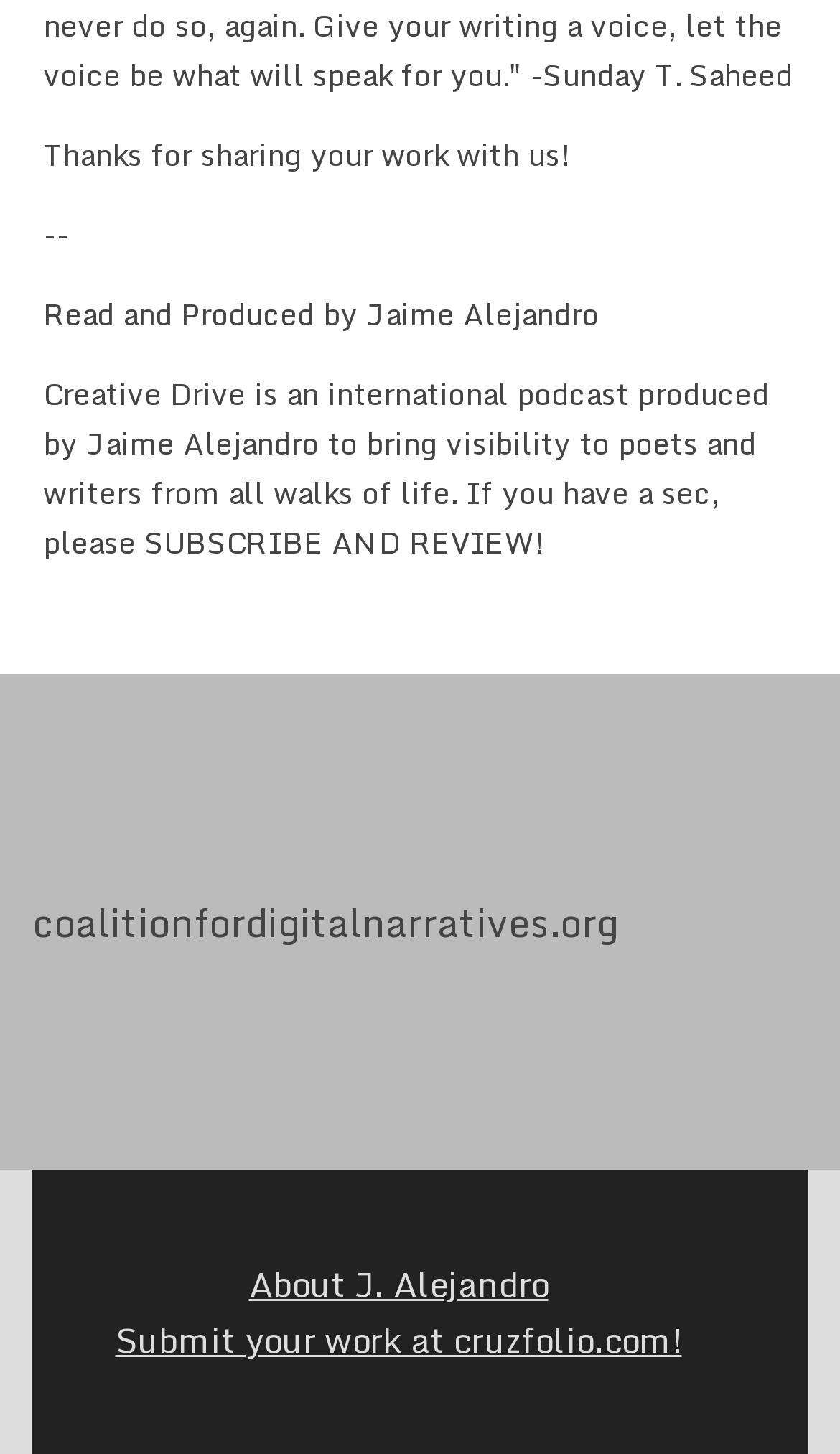Determine the bounding box for the described HTML element: "About J. Alejandro". Ensure the coordinates are four float numbers between 0 and 1 in the format [left, top, right, bottom].

[0.296, 0.864, 0.653, 0.902]